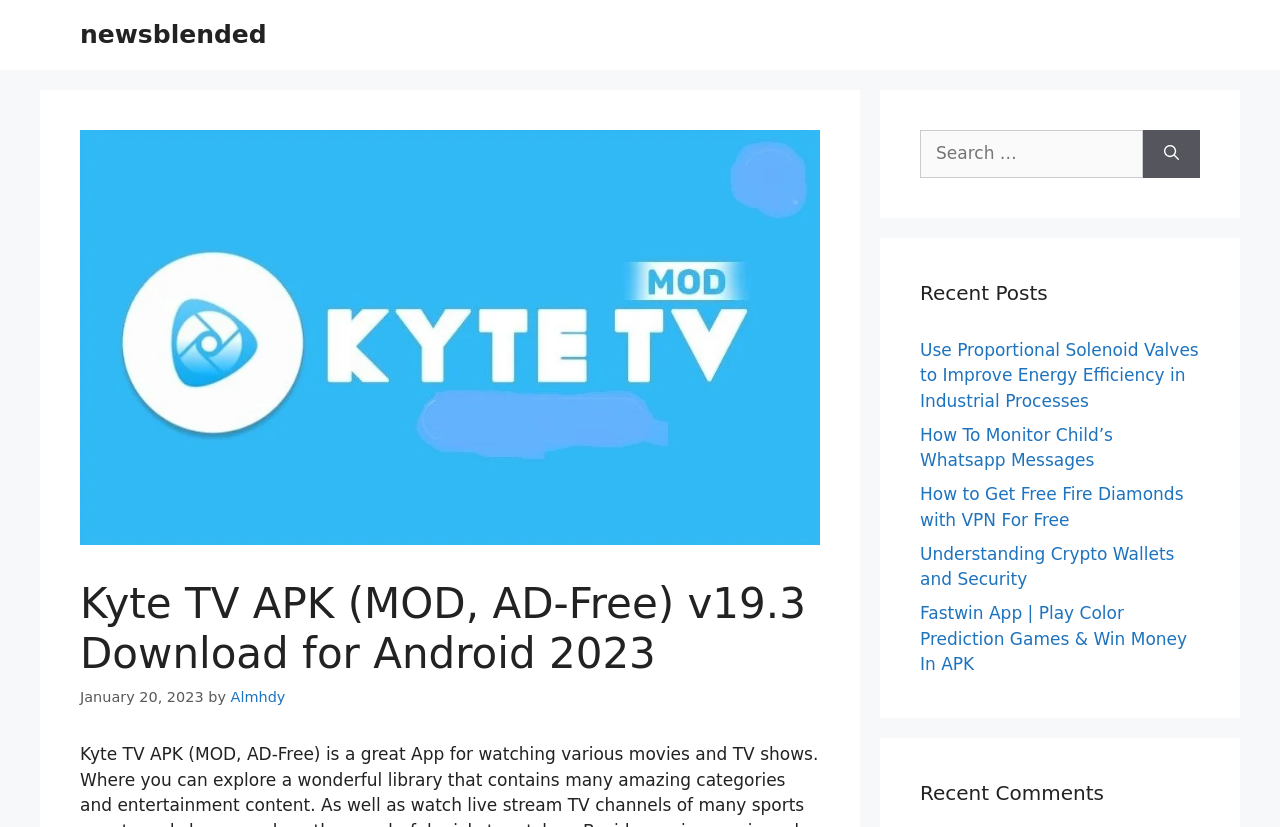Please mark the clickable region by giving the bounding box coordinates needed to complete this instruction: "Click on the Search button".

[0.893, 0.157, 0.938, 0.215]